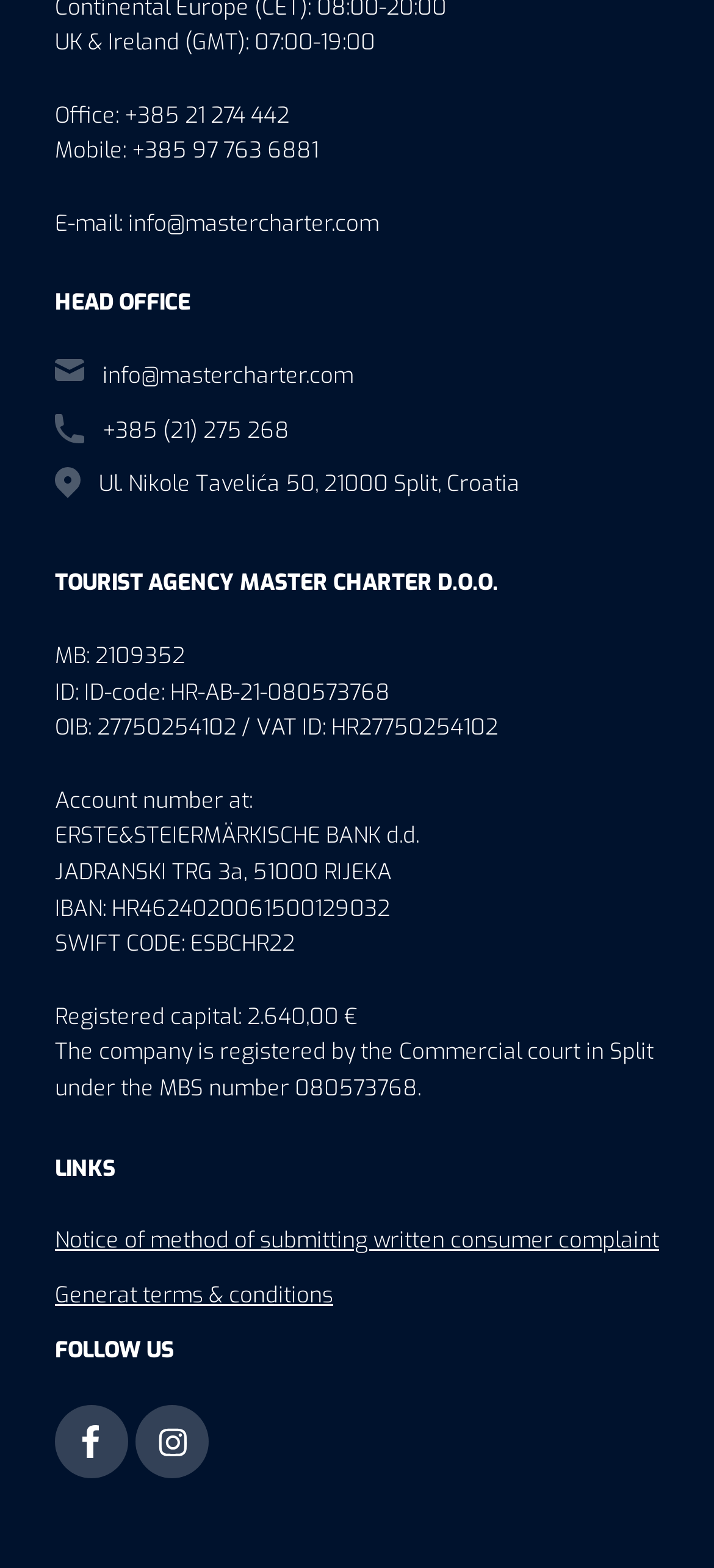Determine the bounding box coordinates of the clickable area required to perform the following instruction: "Follow the company on social media". The coordinates should be represented as four float numbers between 0 and 1: [left, top, right, bottom].

[0.077, 0.928, 0.19, 0.948]